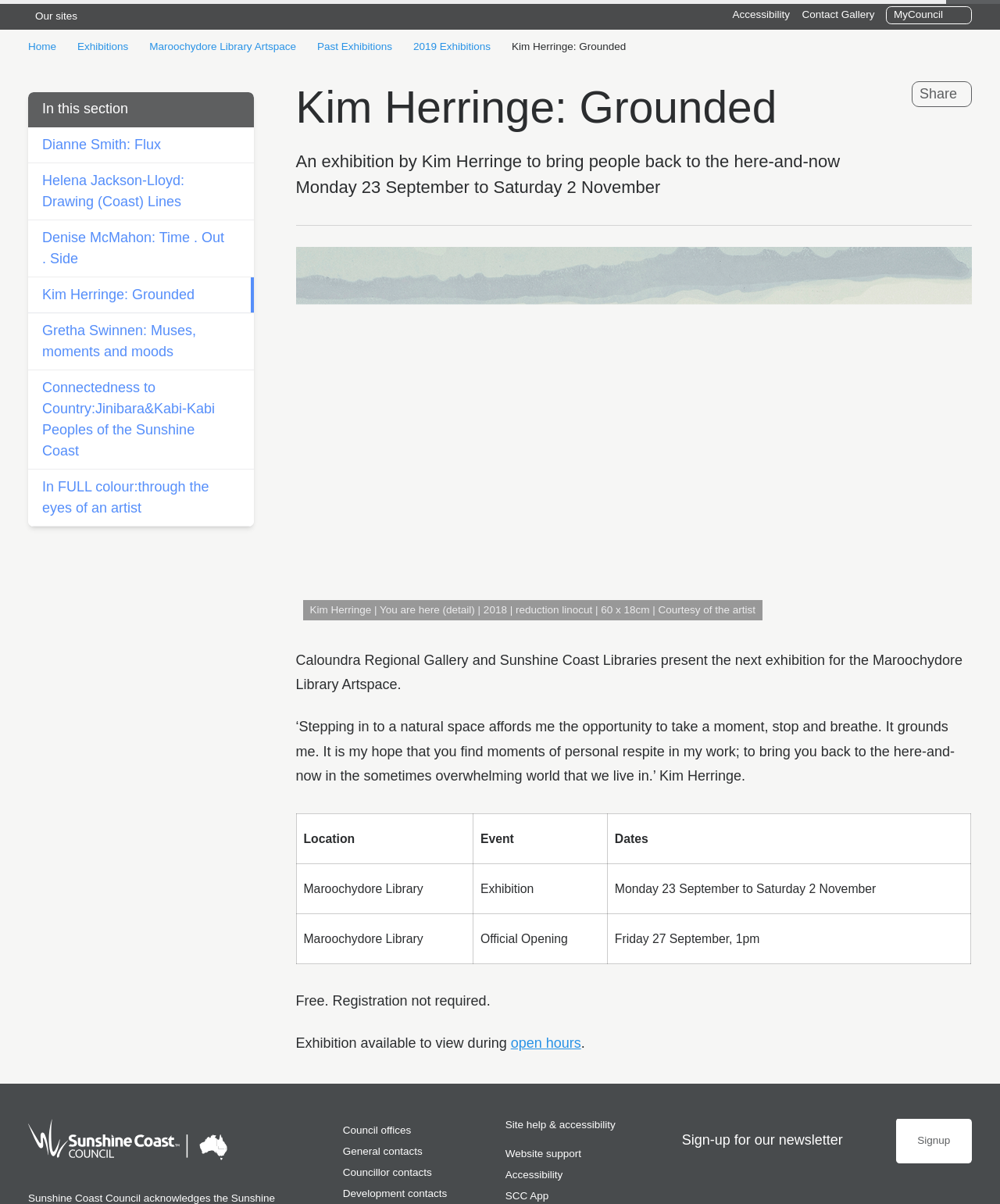Explain the webpage in detail, including its primary components.

This webpage is about an art exhibition by Kim Herringe titled "Grounded" at the Maroochydore Library Artspace. At the top of the page, there are several buttons and a navigation menu, including "Our sites", "Accessibility", "Contact Gallery", and "MyCouncil App". Below this, there is a breadcrumb navigation menu with links to "Home", "Exhibitions", "Maroochydore Library Artspace", "Past Exhibitions", "2019 Exhibitions", and "Kim Herringe: Grounded".

On the left side of the page, there is a sidebar with links to other exhibitions, including "Dianne Smith: Flux", "Helena Jackson-Lloyd: Drawing (Coast) Lines", and "Denise McMahon: Time. Out. Side". 

The main content of the page is an article about the "Grounded" exhibition, which includes a heading, a blockquote with a description of the exhibition, and an image of the artwork "You are here (detail)" by Kim Herringe. The description mentions that the exhibition aims to bring people back to the present moment and provides a quote from the artist.

Below the image, there is a table with information about the exhibition, including the location, event type, and dates. There is also a button to share the exhibition and a figure with a caption describing the artwork.

The page also includes several paragraphs of text, including a statement from the artist and information about the exhibition's availability and opening hours. At the bottom of the page, there are links to council offices, general contacts, councillor contacts, and development contacts, as well as a section for site help and accessibility with links to website support, accessibility, and the SCC App. Finally, there is a call to sign up for a newsletter with a button to do so.